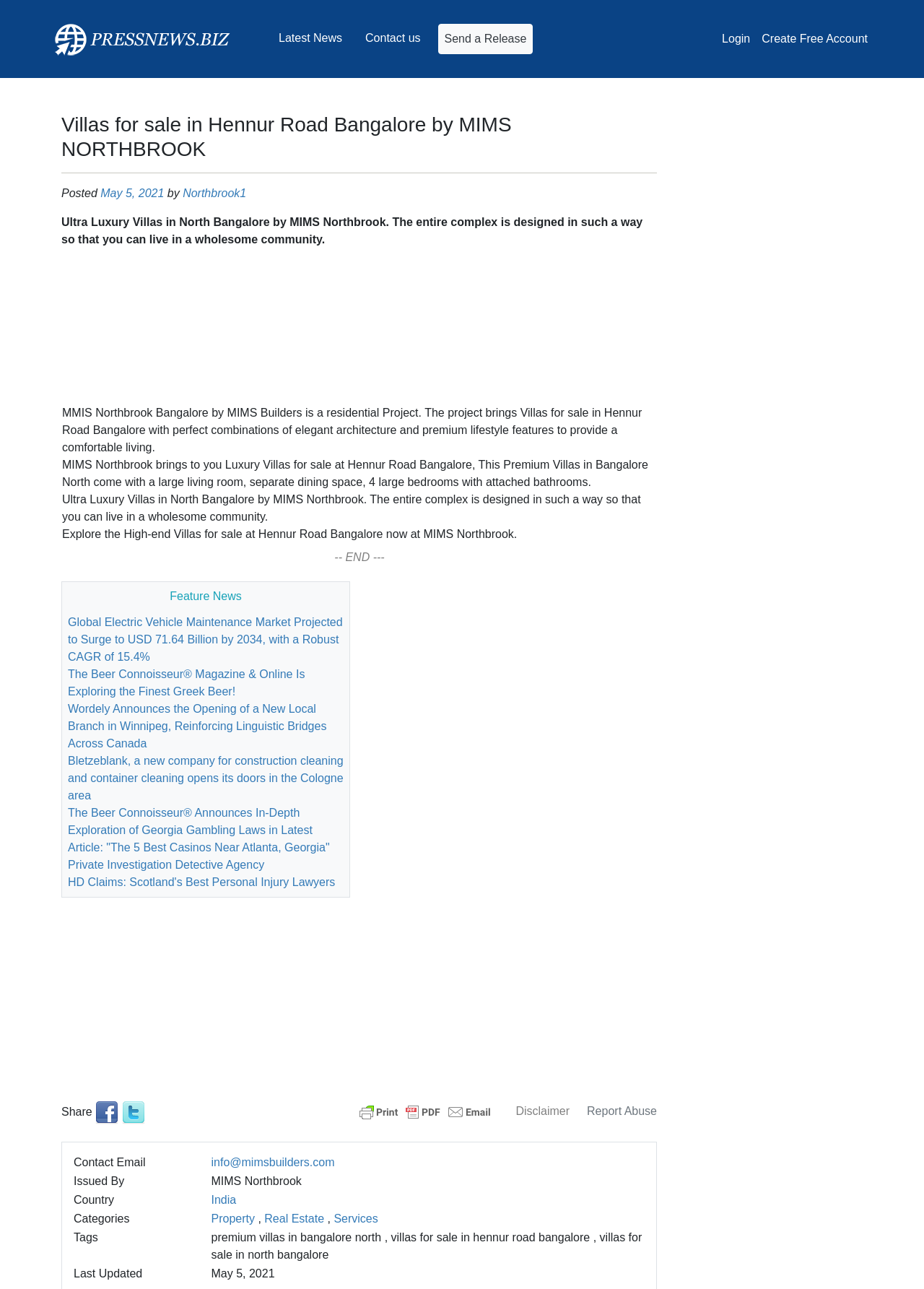Provide a short answer to the following question with just one word or phrase: What is the contact email of MIMS Builders?

info@mimsbuilders.com